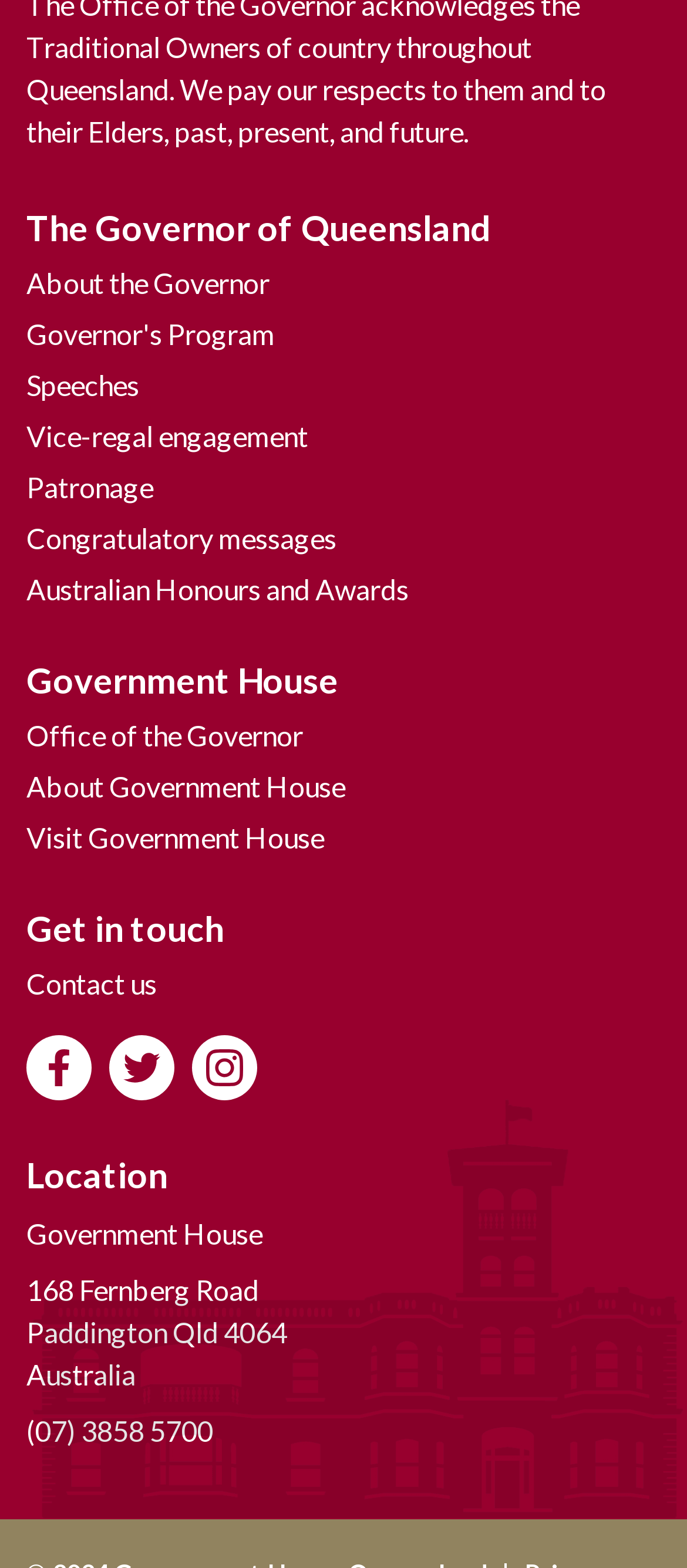Identify the bounding box coordinates for the region of the element that should be clicked to carry out the instruction: "Contact the Governor". The bounding box coordinates should be four float numbers between 0 and 1, i.e., [left, top, right, bottom].

[0.038, 0.611, 0.228, 0.644]